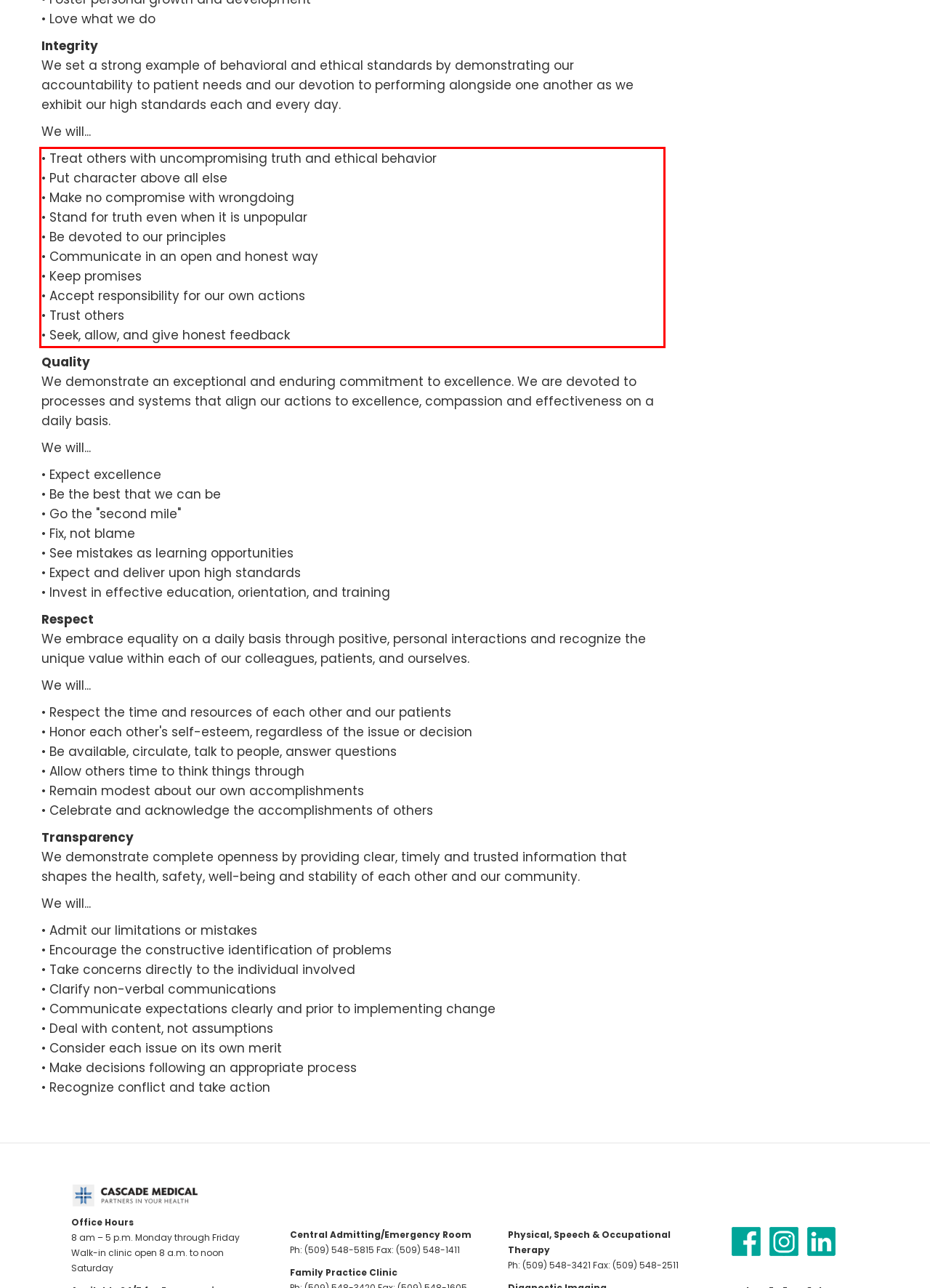Within the provided webpage screenshot, find the red rectangle bounding box and perform OCR to obtain the text content.

• Treat others with uncompromising truth and ethical behavior • Put character above all else • Make no compromise with wrongdoing • Stand for truth even when it is unpopular • Be devoted to our principles • Communicate in an open and honest way • Keep promises • Accept responsibility for our own actions • Trust others • Seek, allow, and give honest feedback